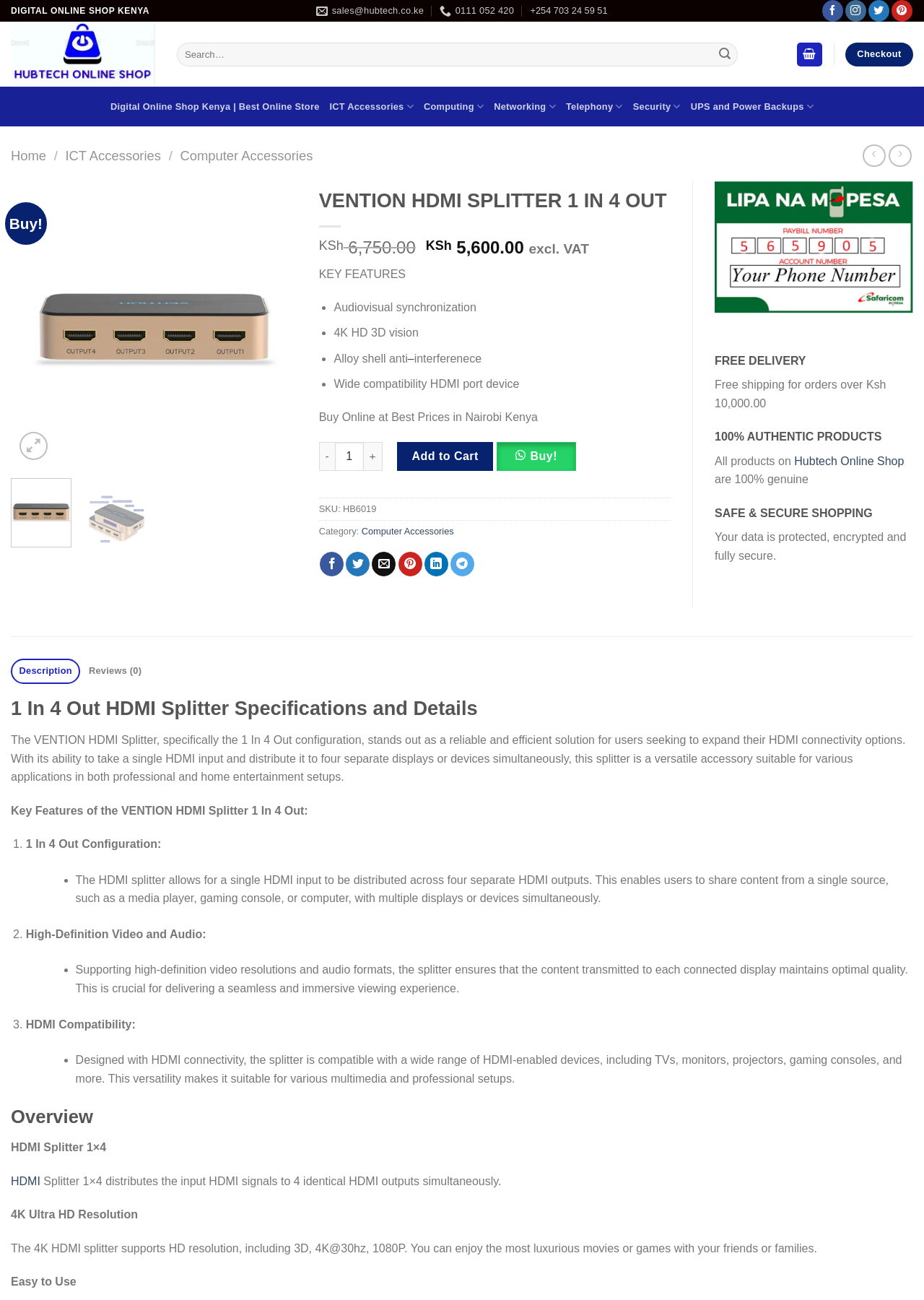Determine the bounding box coordinates for the area that needs to be clicked to fulfill this task: "Search for products". The coordinates must be given as four float numbers between 0 and 1, i.e., [left, top, right, bottom].

[0.191, 0.033, 0.801, 0.051]